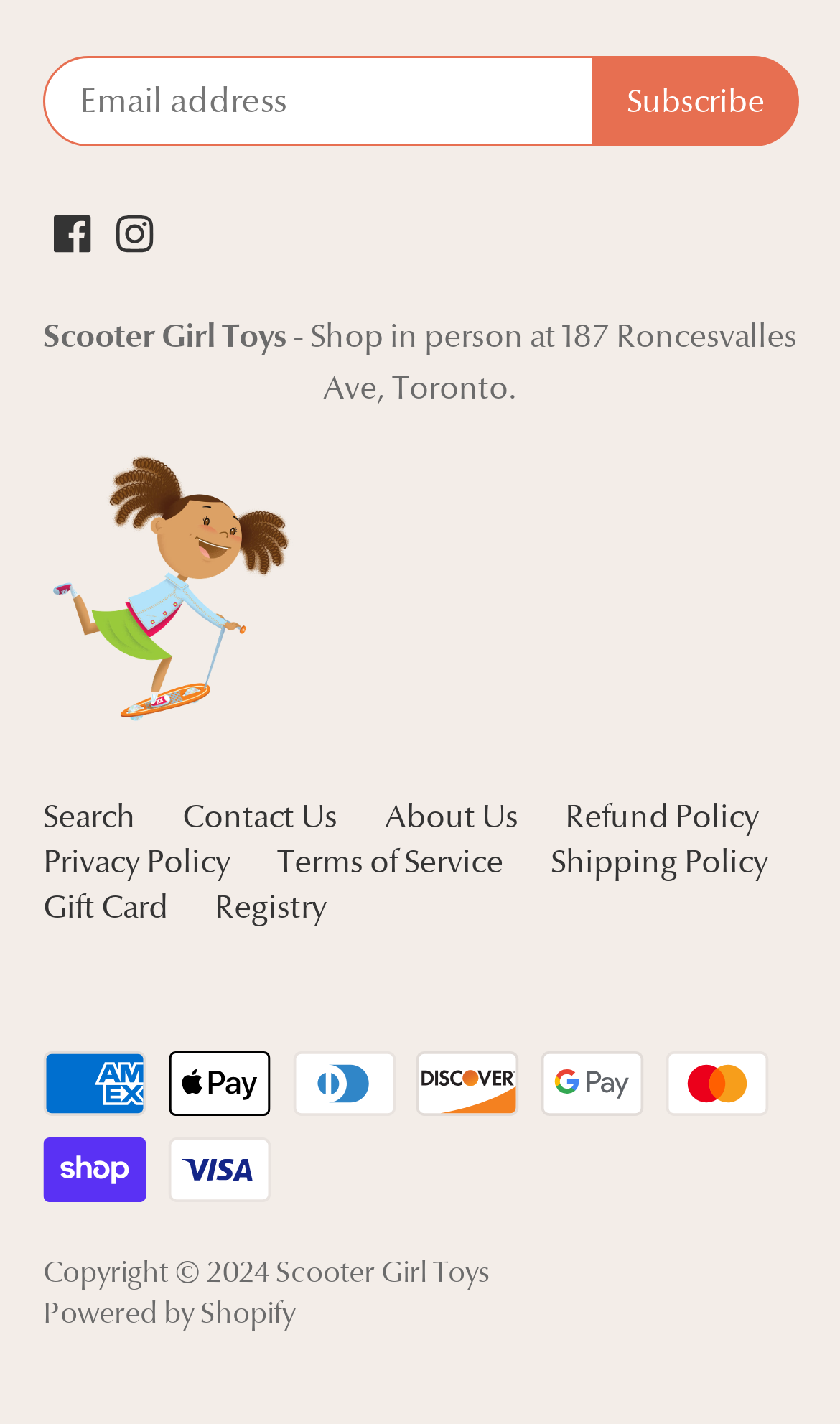How many social media links are available?
Give a one-word or short-phrase answer derived from the screenshot.

2